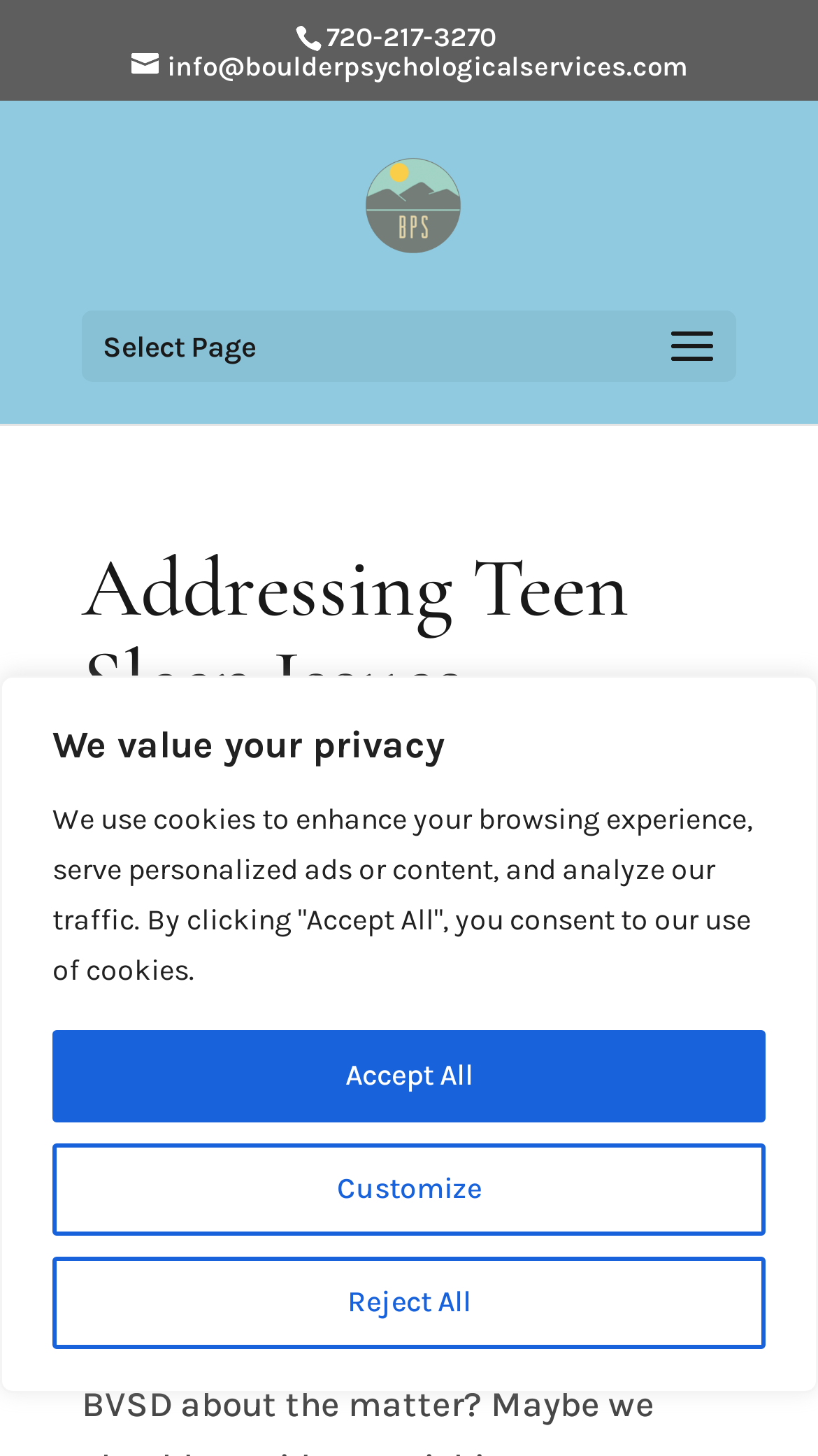Determine the bounding box coordinates of the region that needs to be clicked to achieve the task: "call the phone number".

[0.399, 0.014, 0.606, 0.036]